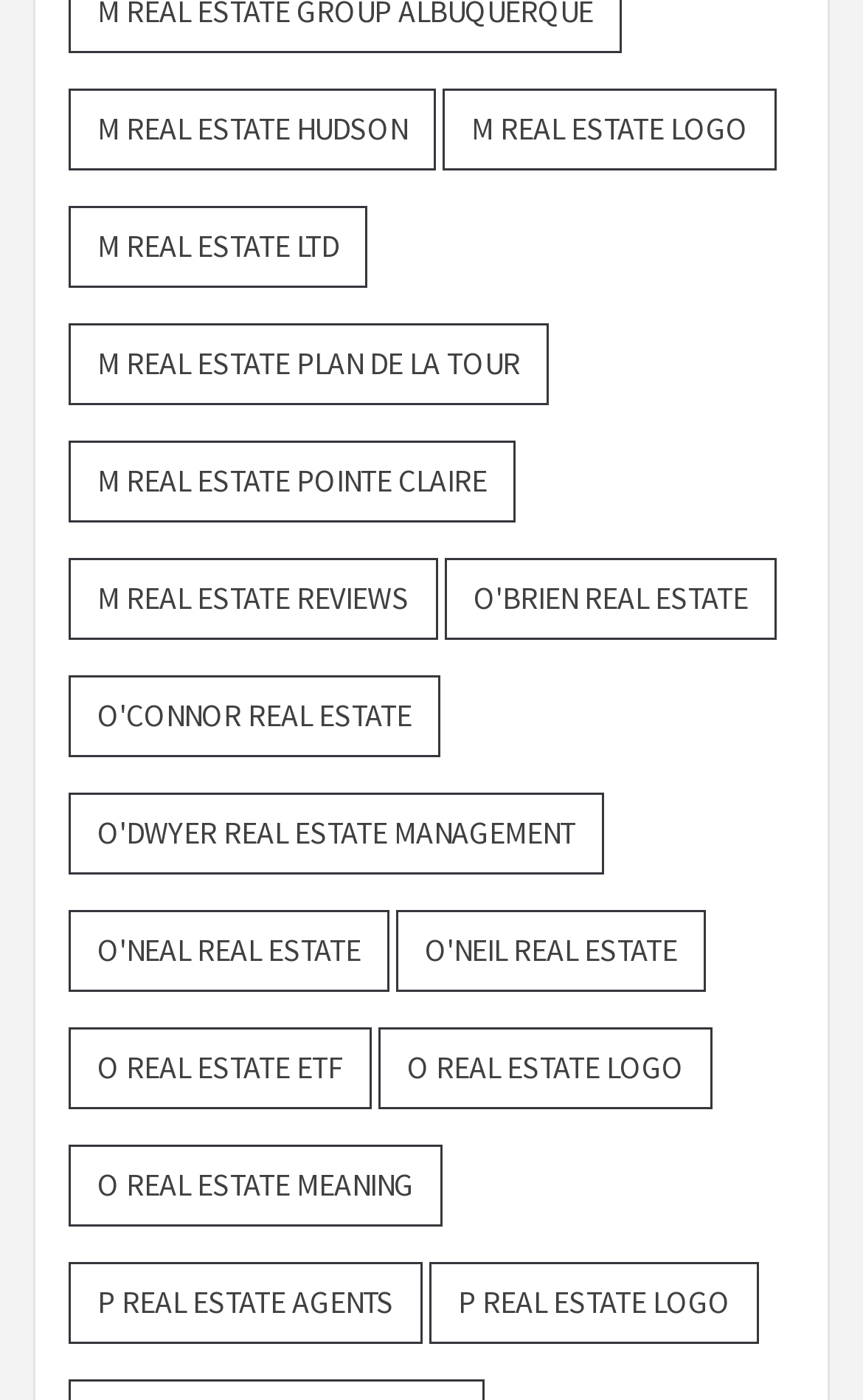Select the bounding box coordinates of the element I need to click to carry out the following instruction: "Go to O'Brien Real Estate".

[0.515, 0.398, 0.9, 0.457]